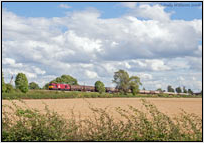Please answer the following question using a single word or phrase: 
What is the direction of the train's movement?

North